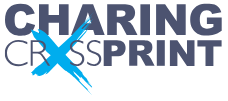Give a detailed account of the visual content in the image.

The image features the logo of "Charing Cross Print," a company specializing in printing services. The logo is designed with bold typography, prominently showcasing the name "CHARING CROSS PRINT." The letters are primarily in a dark, professional hue, with the word "CROSS" creatively highlighted in a bright blue, adding a dynamic visual element. This logo represents the company's commitment to quality print solutions and is likely a key branding element on their website, which focuses on various printing services offered, including brochure printing, among others.